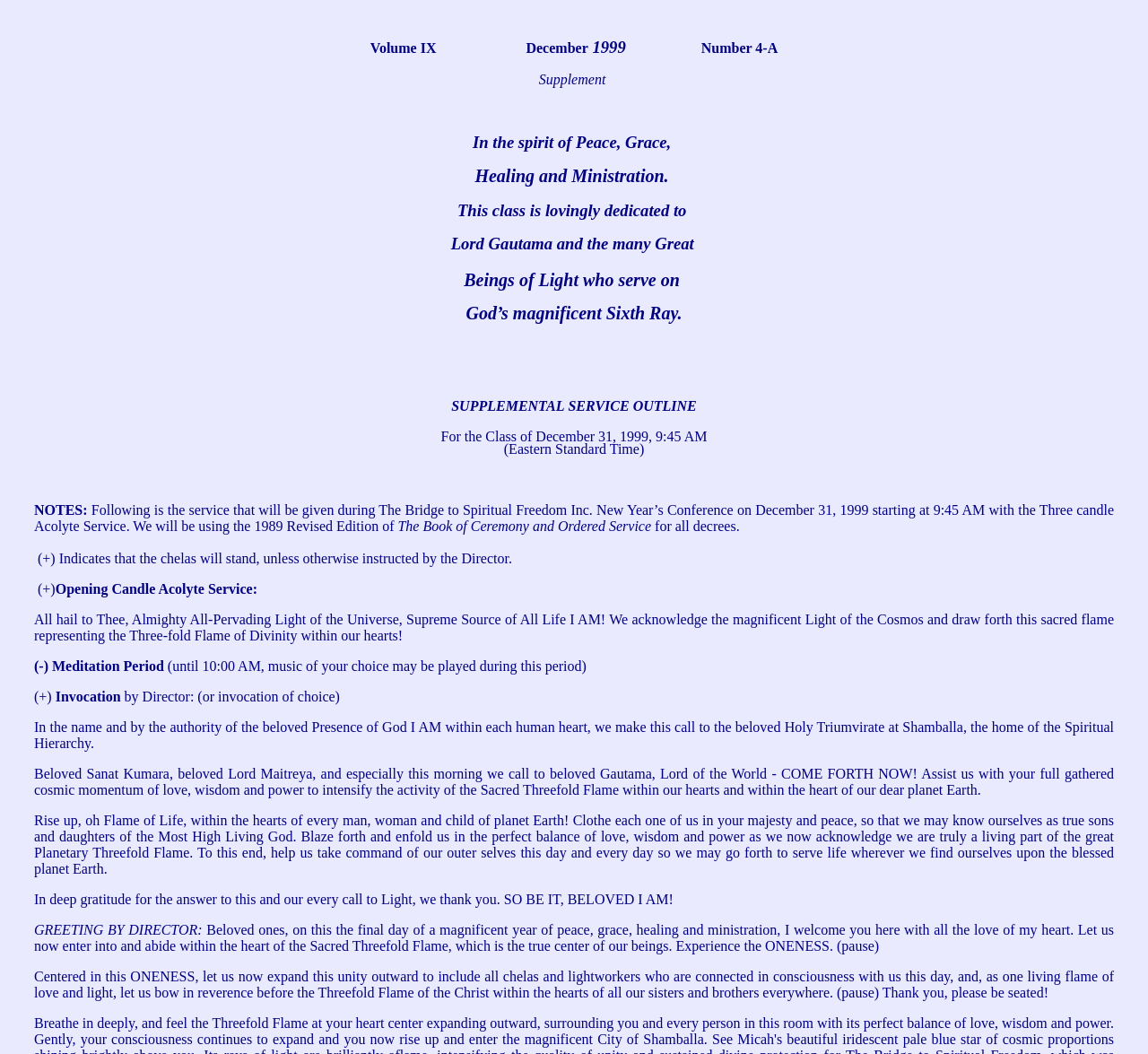Please provide a comprehensive response to the question below by analyzing the image: 
What is the time of the Meditation Period?

The time of the Meditation Period can be found in the text '(until 10:00 AM, music of your choice may be played during this period)' which indicates the time of the Meditation Period.